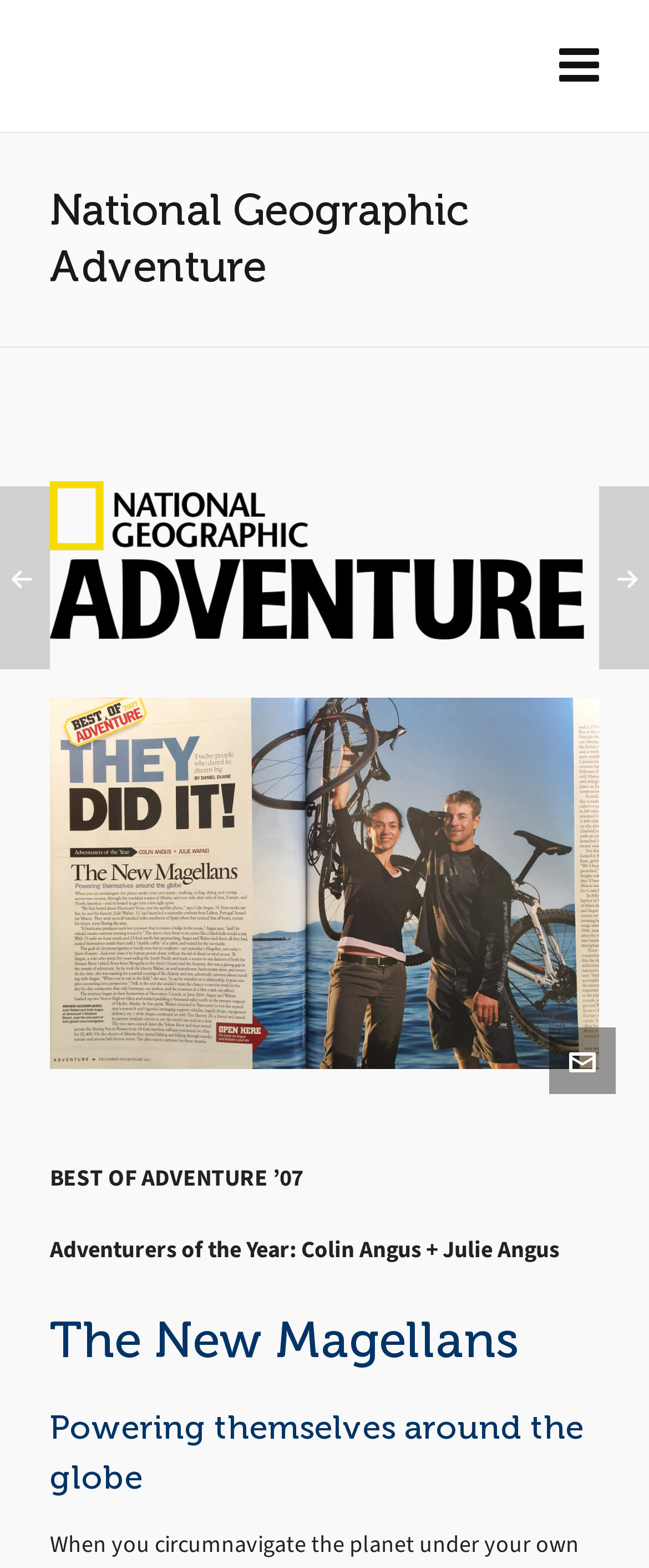What is the title of the article?
Could you please answer the question thoroughly and with as much detail as possible?

I found the answer by looking at the heading element with the text 'The New Magellans' which is located at [0.077, 0.83, 0.923, 0.878]. This text is likely to be the title of the article.